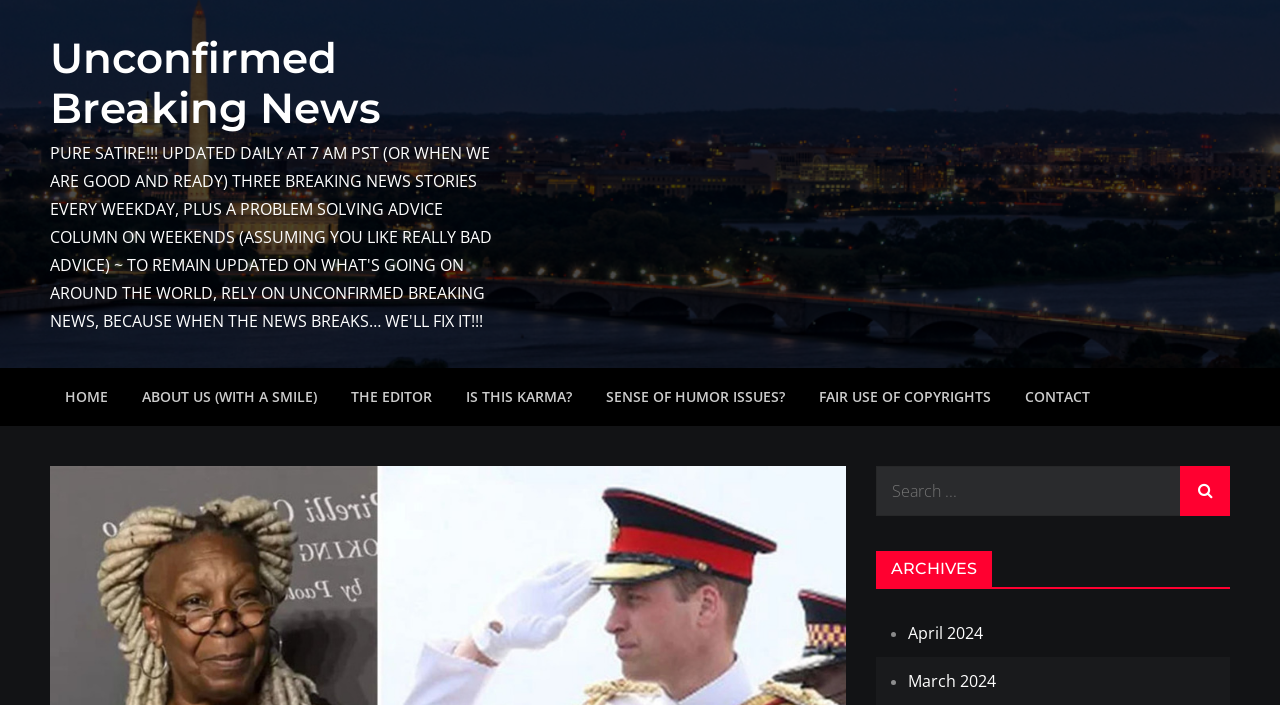Please specify the bounding box coordinates for the clickable region that will help you carry out the instruction: "check sense of humor issues".

[0.462, 0.522, 0.625, 0.604]